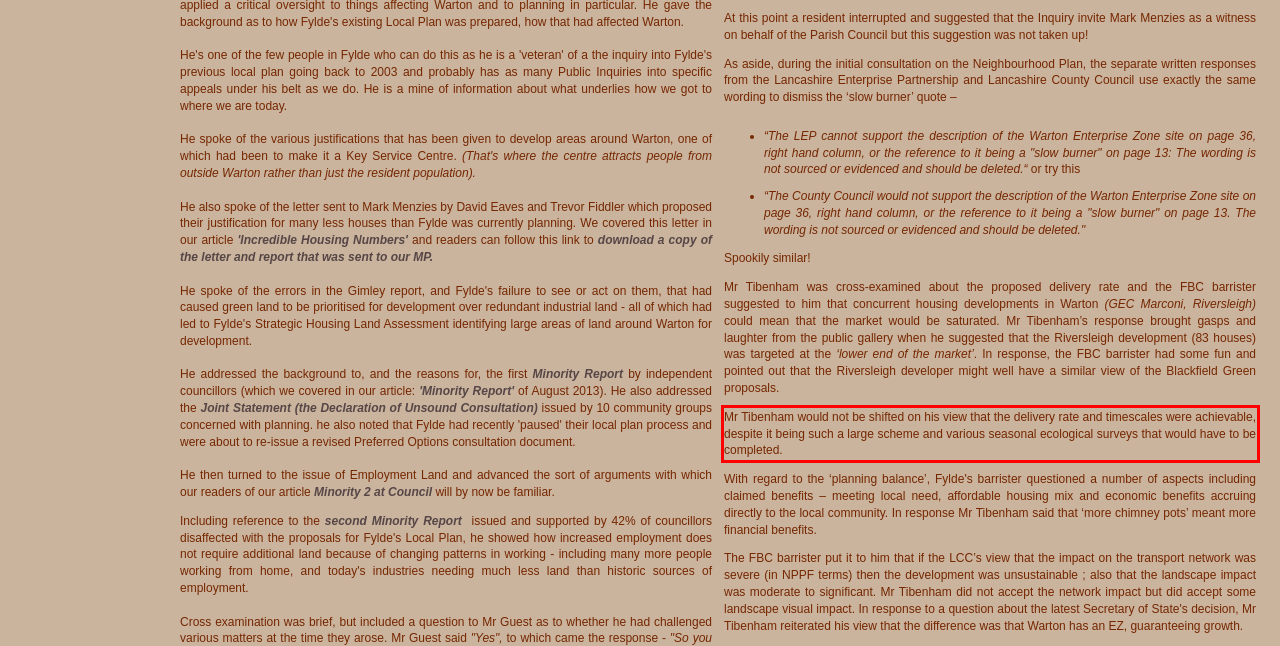Extract and provide the text found inside the red rectangle in the screenshot of the webpage.

Mr Tibenham would not be shifted on his view that the delivery rate and timescales were achievable, despite it being such a large scheme and various seasonal ecological surveys that would have to be completed.